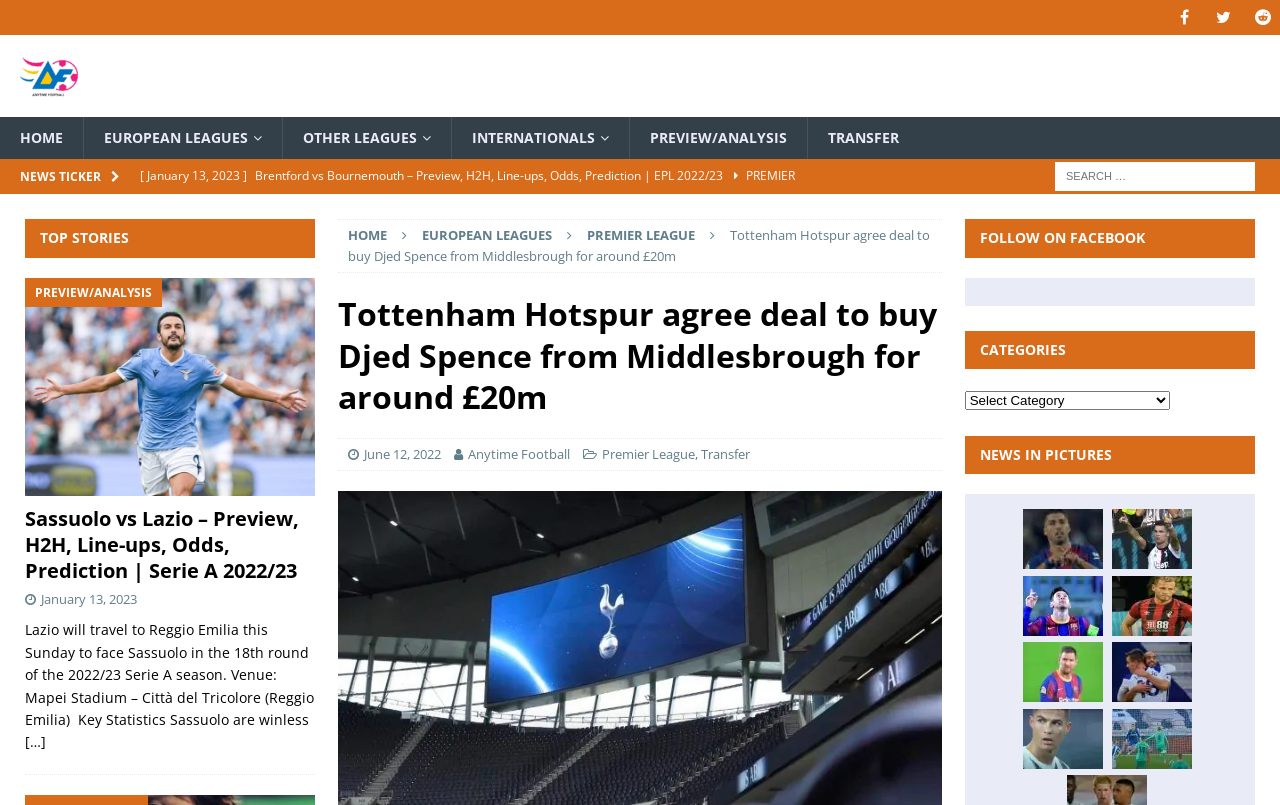Determine the bounding box coordinates of the clickable element necessary to fulfill the instruction: "Click on the Facebook link". Provide the coordinates as four float numbers within the 0 to 1 range, i.e., [left, top, right, bottom].

[0.912, 0.0, 0.939, 0.043]